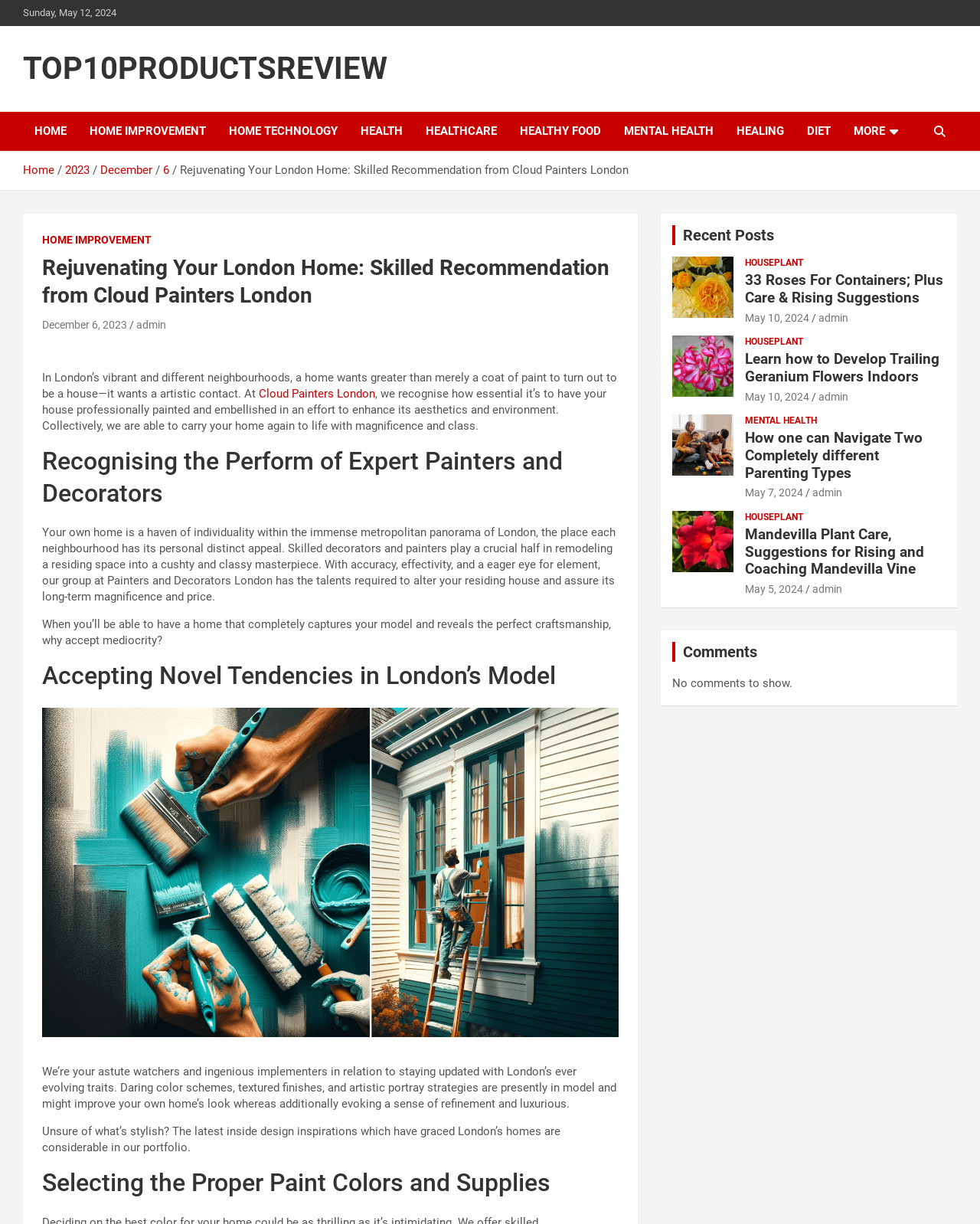Please specify the bounding box coordinates in the format (top-left x, top-left y, bottom-right x, bottom-right y), with values ranging from 0 to 1. Identify the bounding box for the UI component described as follows: Home Technology

[0.222, 0.091, 0.356, 0.123]